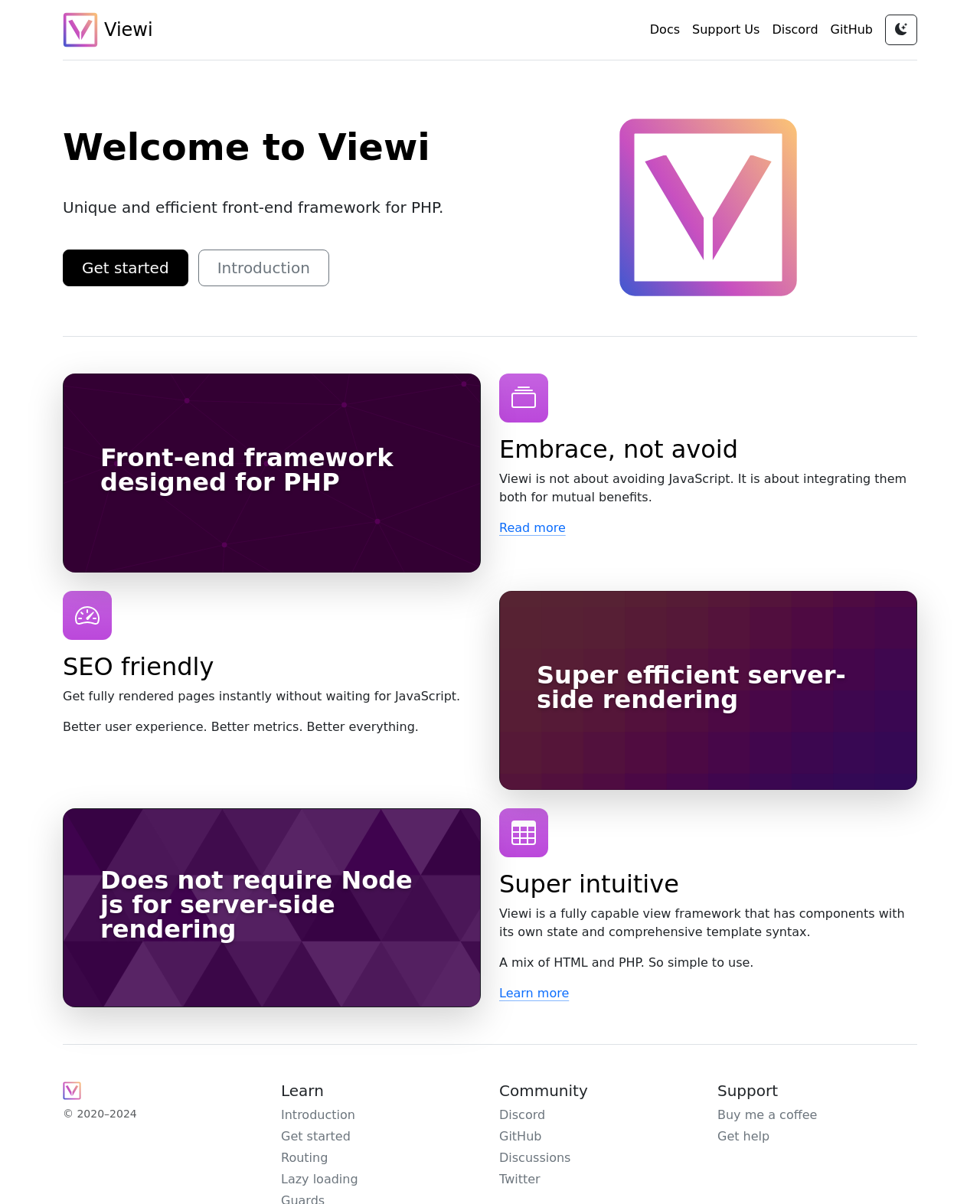What is the purpose of Viewi?
Examine the image and give a concise answer in one word or a short phrase.

Integrating PHP and JavaScript